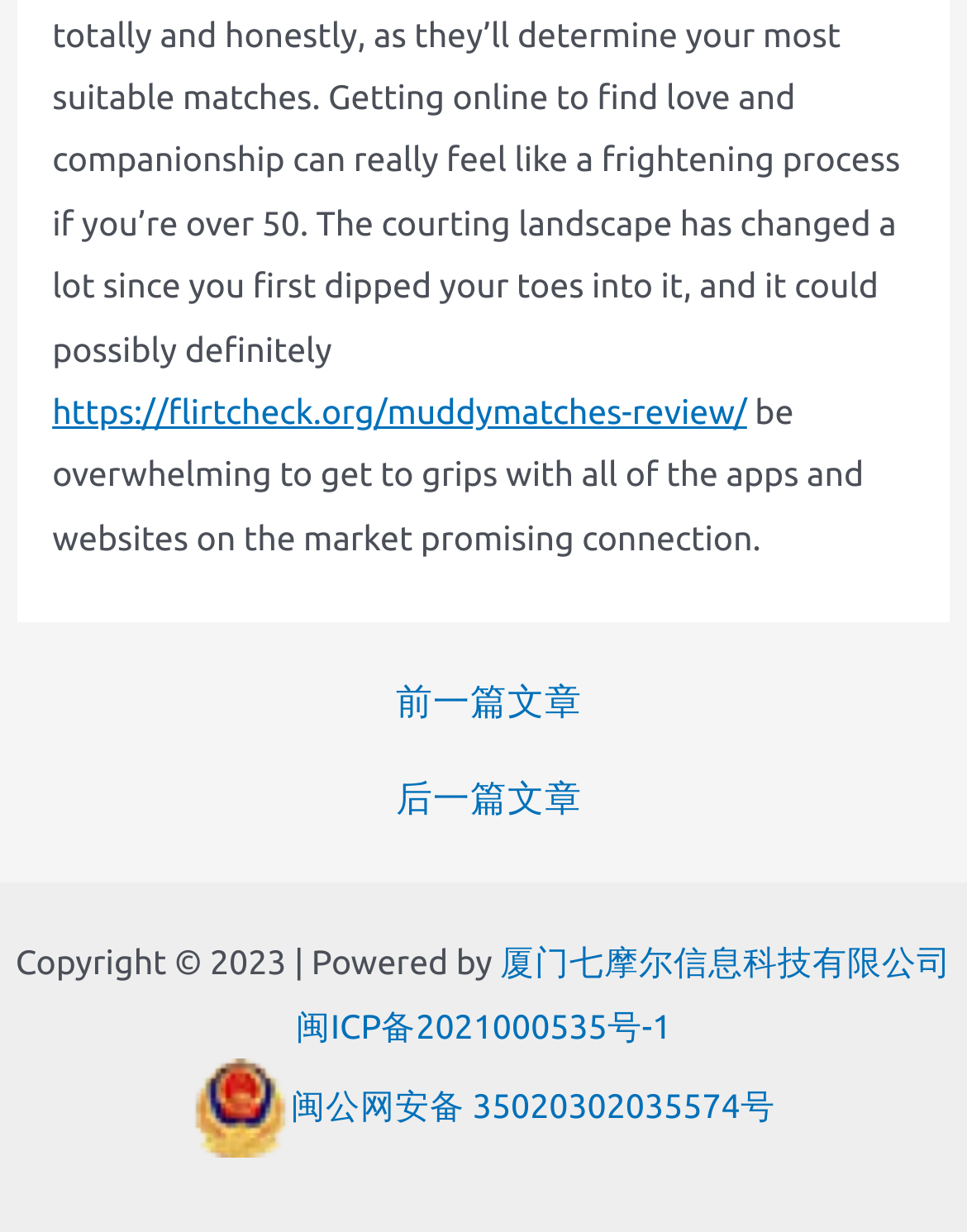Please provide a short answer using a single word or phrase for the question:
What is the language of the website?

Chinese